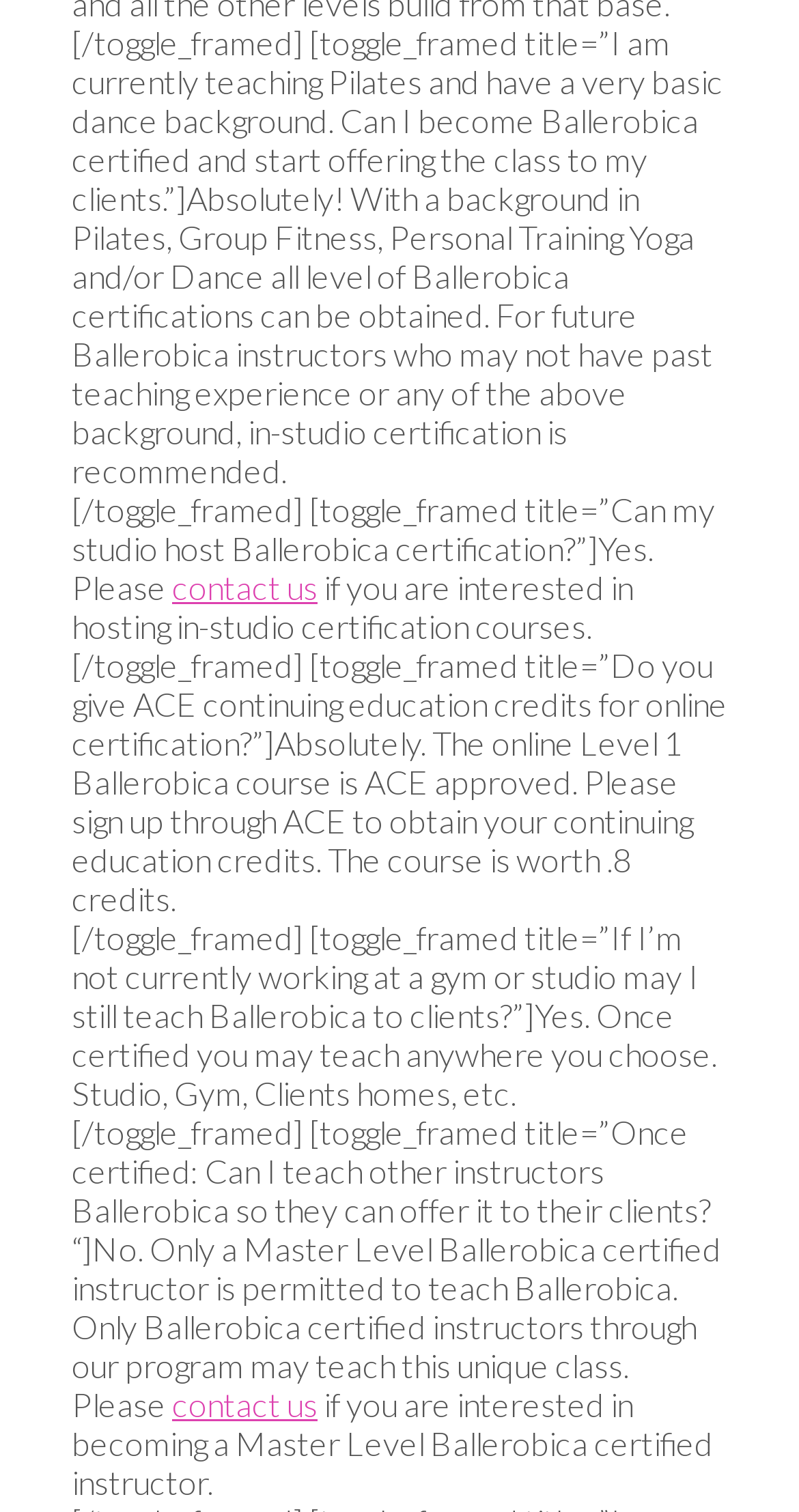Carefully examine the image and provide an in-depth answer to the question: Can a Pilates instructor become Ballerobica certified?

The webpage mentions that 'With a background in Pilates, Group Fitness, Personal Training Yoga and/or Dance all level of Ballerobica certifications can be obtained.' This implies that a Pilates instructor can become Ballerobica certified.